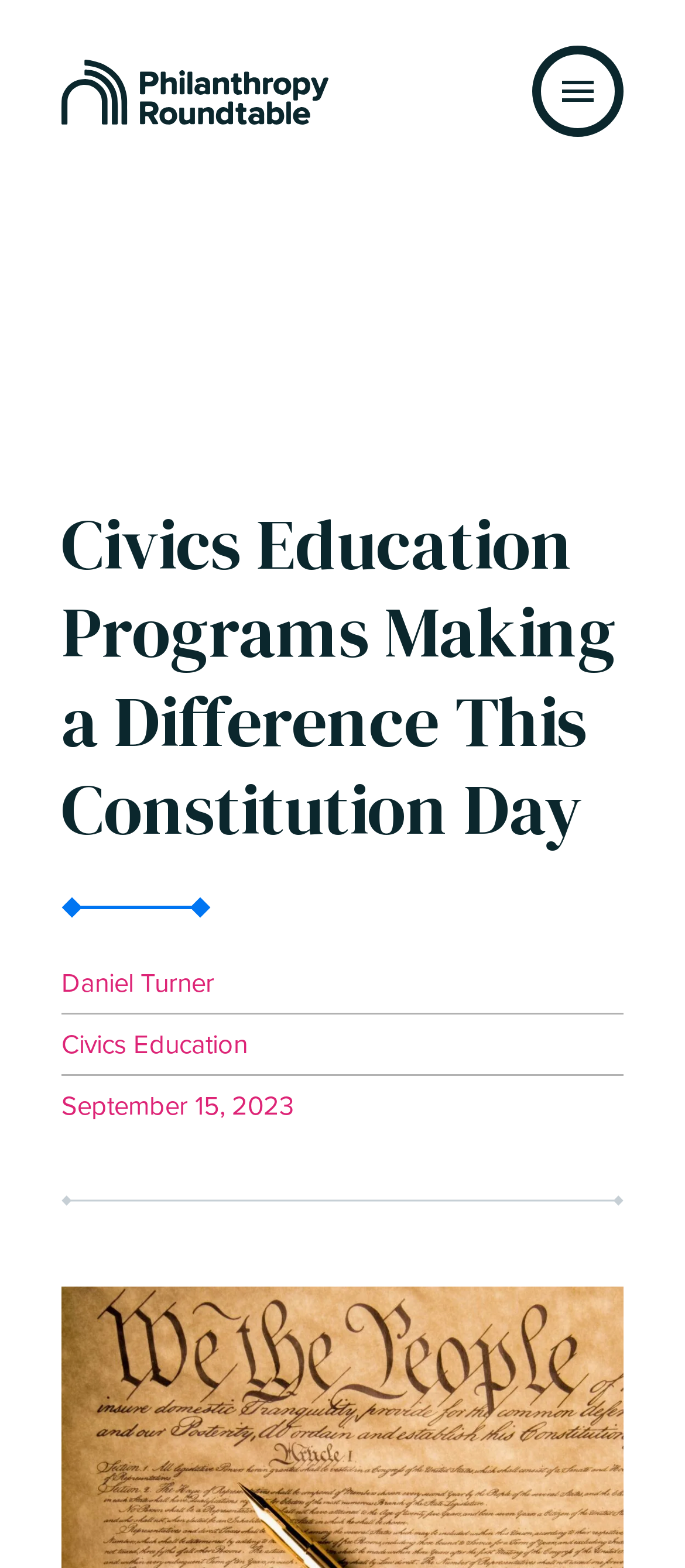How many links are present below the main heading?
By examining the image, provide a one-word or phrase answer.

2